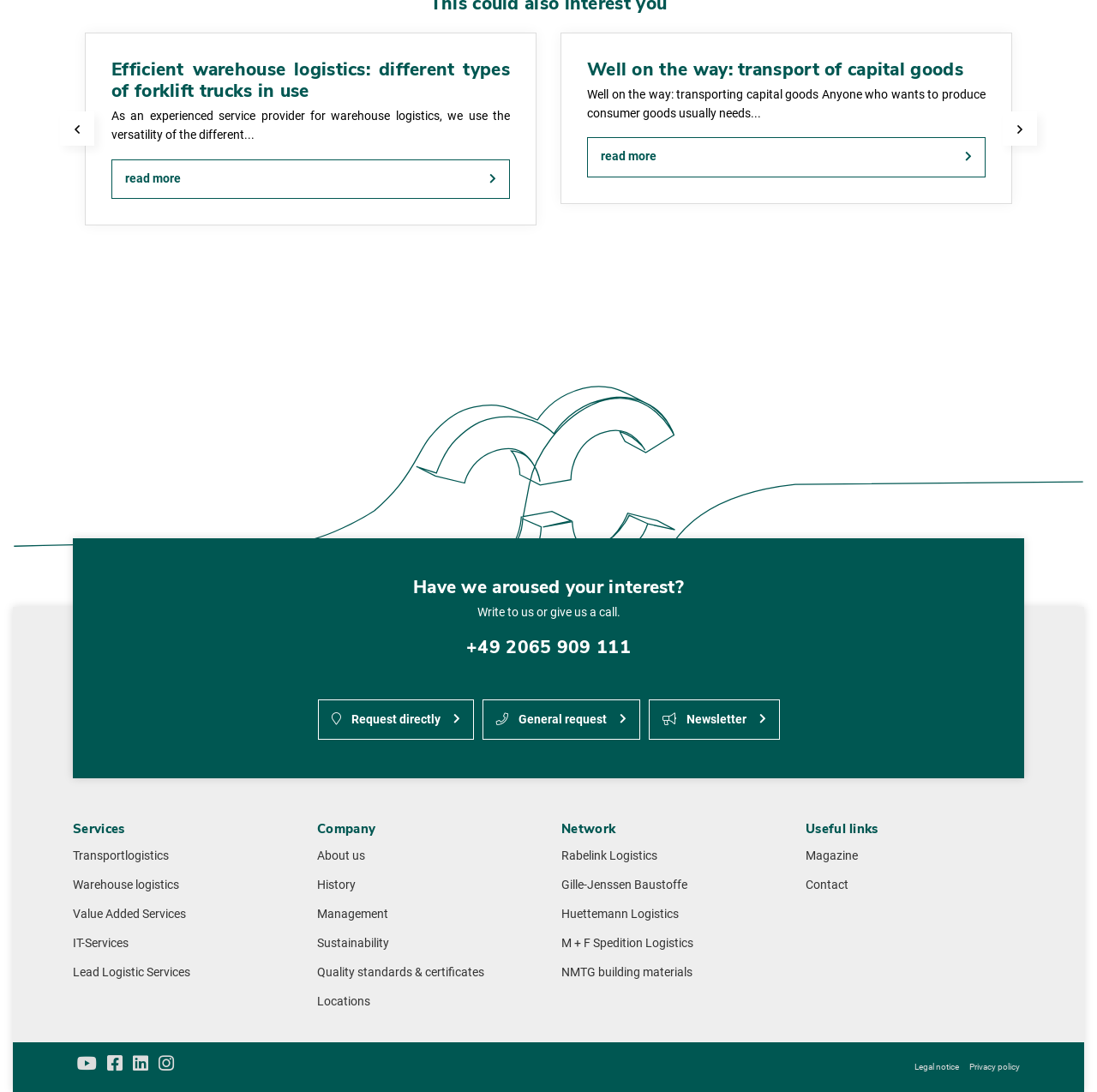Locate the bounding box coordinates of the clickable area to execute the instruction: "Read more about efficient warehouse logistics". Provide the coordinates as four float numbers between 0 and 1, represented as [left, top, right, bottom].

[0.077, 0.03, 0.489, 0.206]